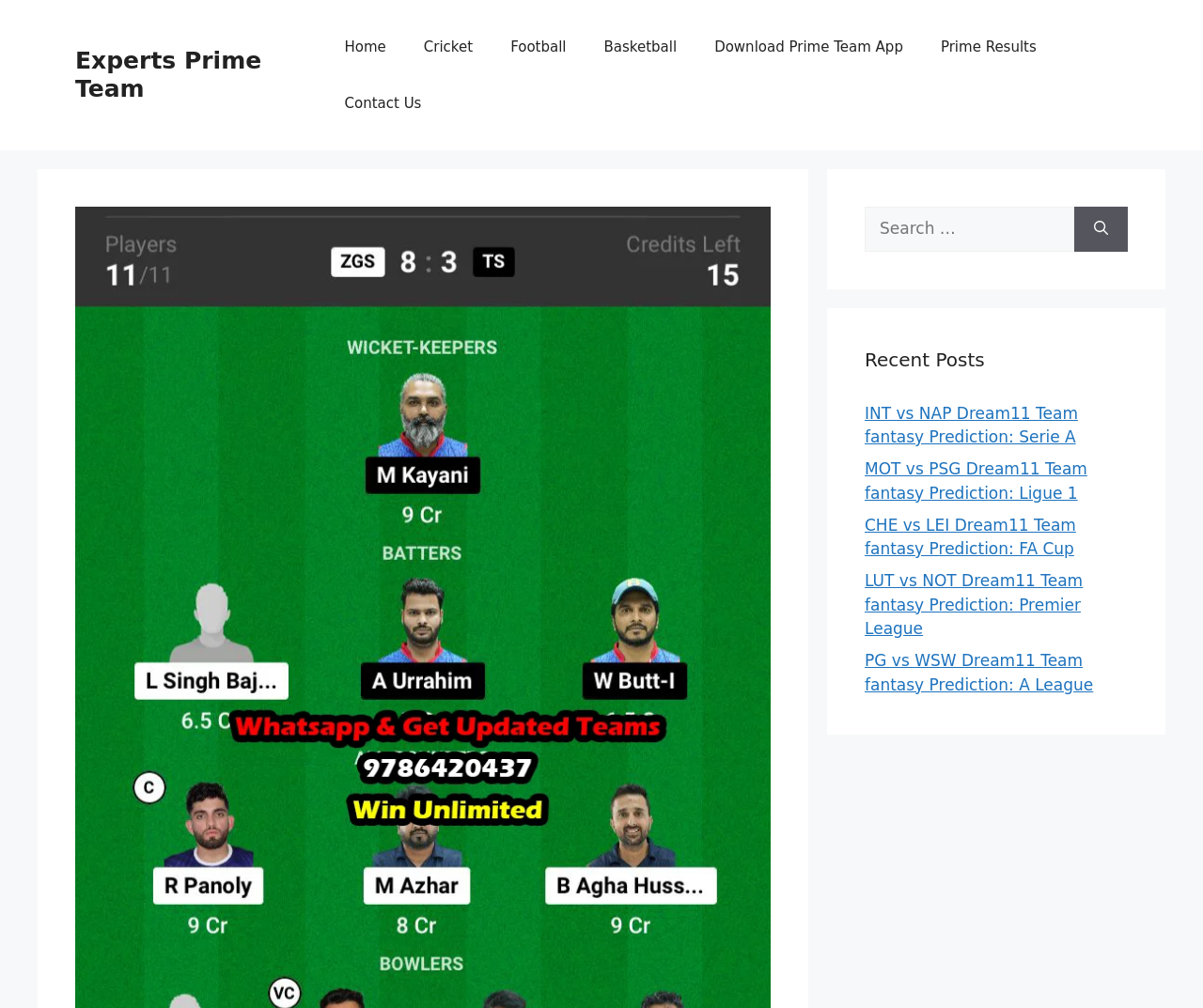Using the information in the image, could you please answer the following question in detail:
Is there a search bar?

I found a searchbox element with the label 'Search for:' and a button labeled 'Search' next to it, which suggests that users can input search queries and submit them.